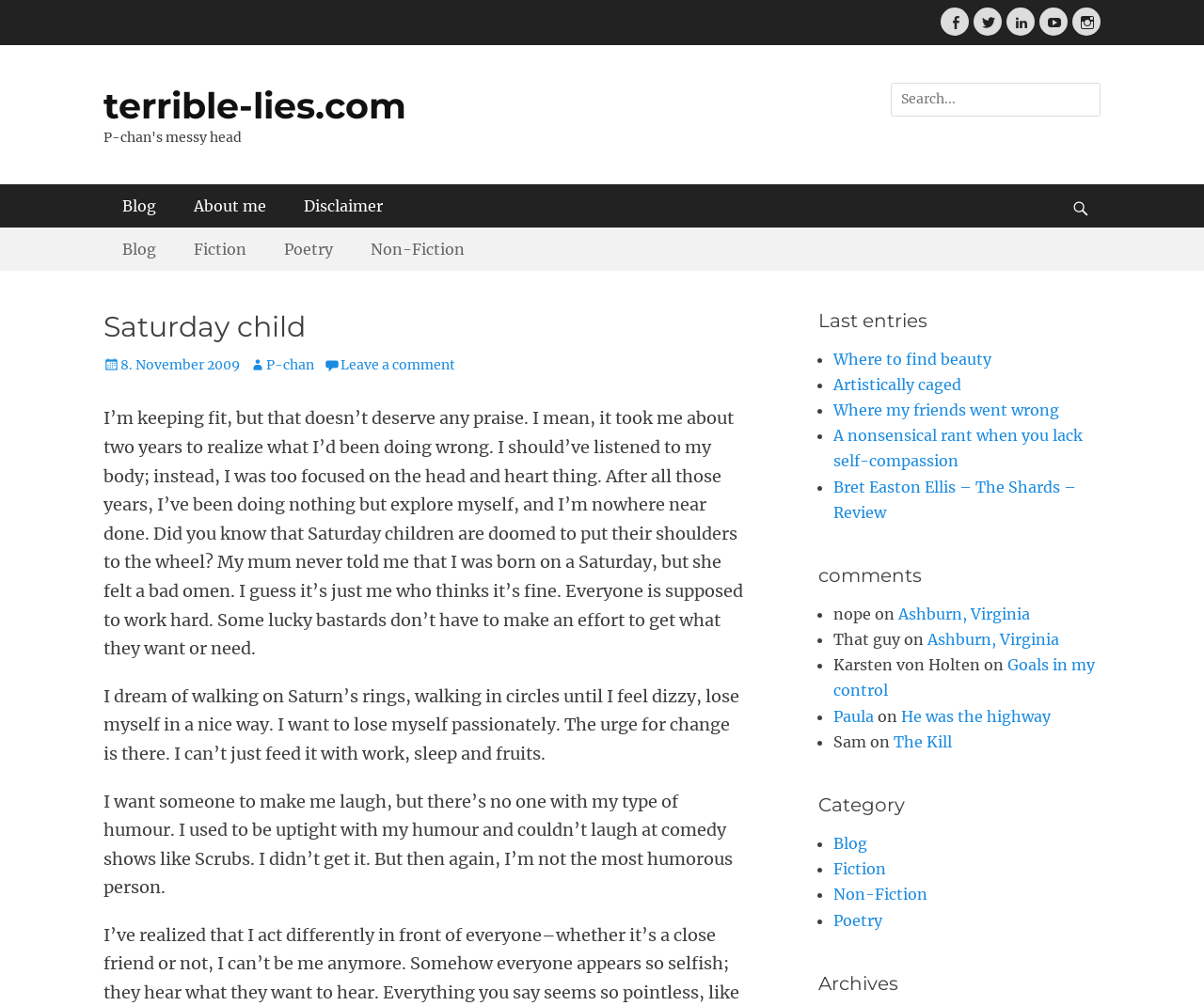Locate the bounding box coordinates of the clickable area to execute the instruction: "Go to FINANCE". Provide the coordinates as four float numbers between 0 and 1, represented as [left, top, right, bottom].

None